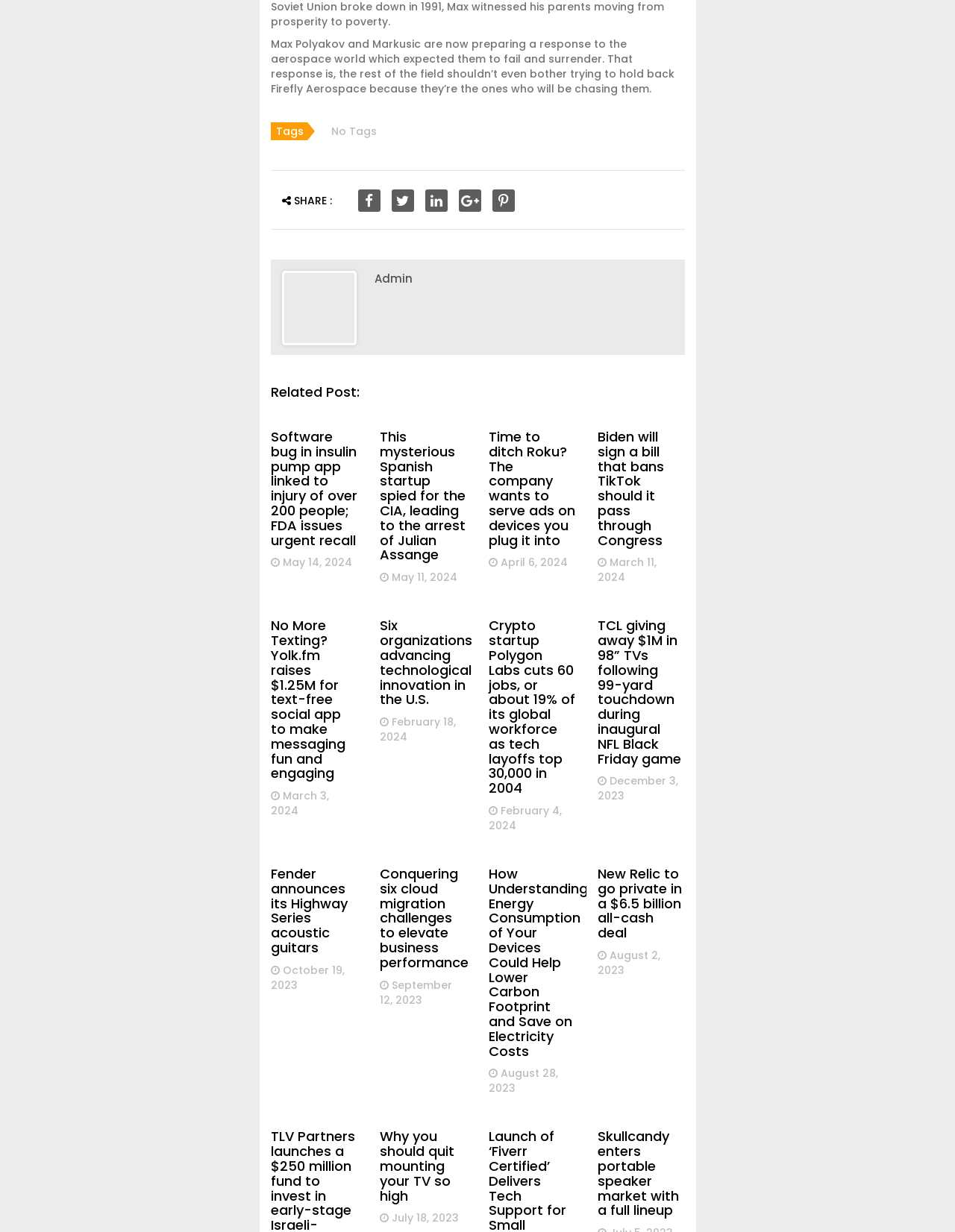Please identify the bounding box coordinates of the area that needs to be clicked to follow this instruction: "Share on Facebook".

[0.375, 0.154, 0.398, 0.172]